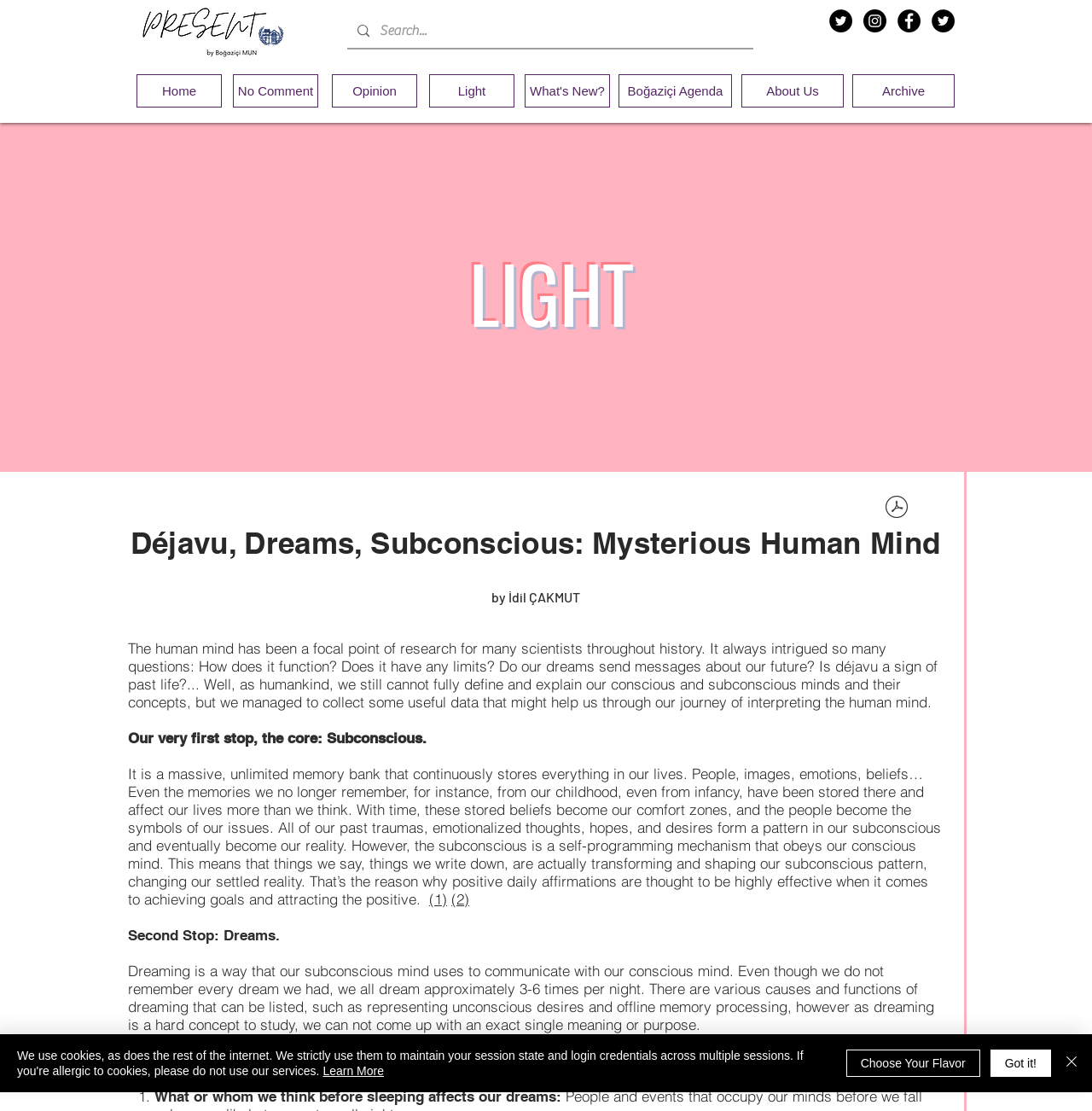Identify the bounding box coordinates for the region of the element that should be clicked to carry out the instruction: "View Twitter Present". The bounding box coordinates should be four float numbers between 0 and 1, i.e., [left, top, right, bottom].

[0.759, 0.008, 0.78, 0.029]